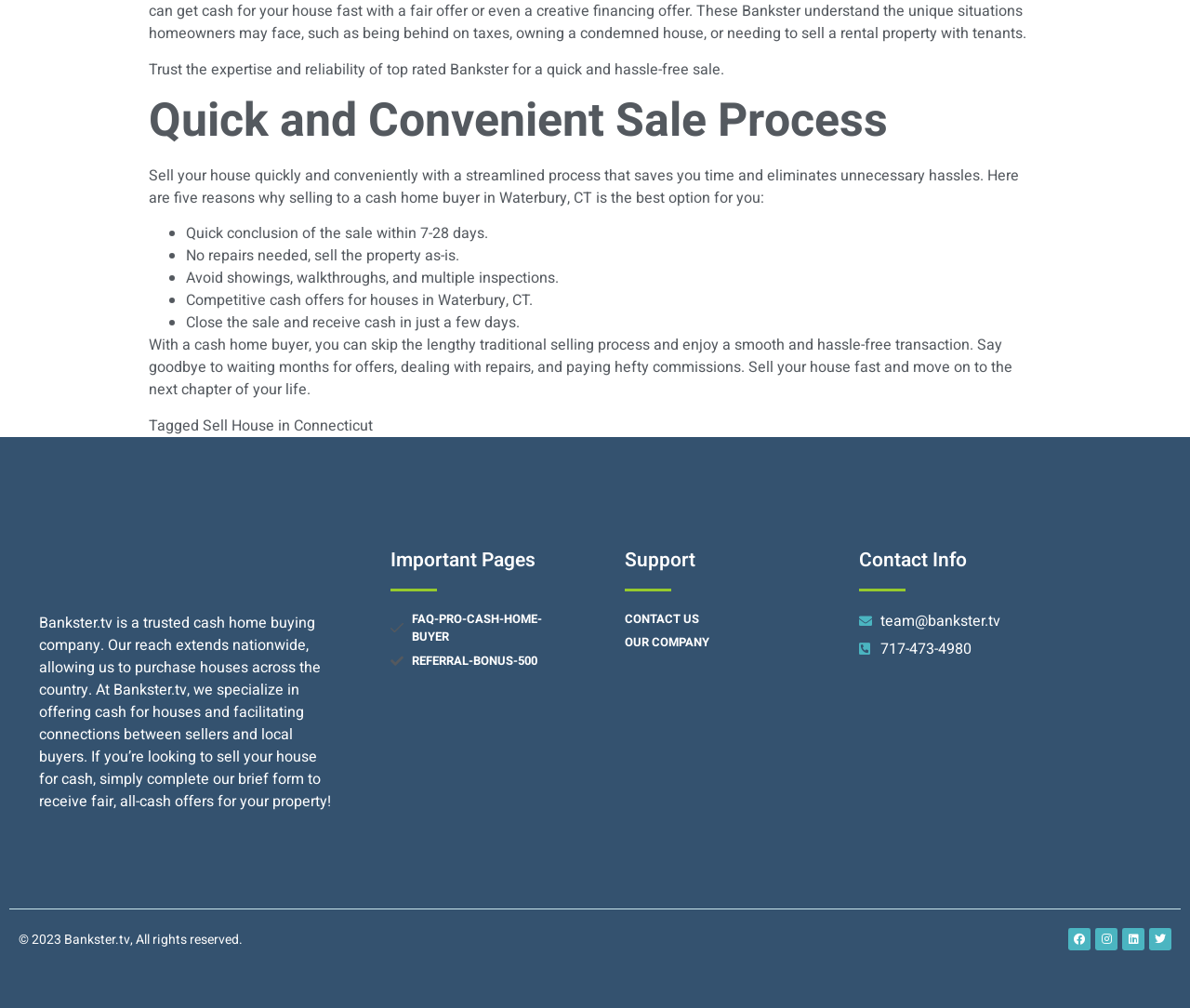Determine the bounding box coordinates of the clickable region to execute the instruction: "Contact the Bankster team". The coordinates should be four float numbers between 0 and 1, denoted as [left, top, right, bottom].

[0.525, 0.605, 0.672, 0.623]